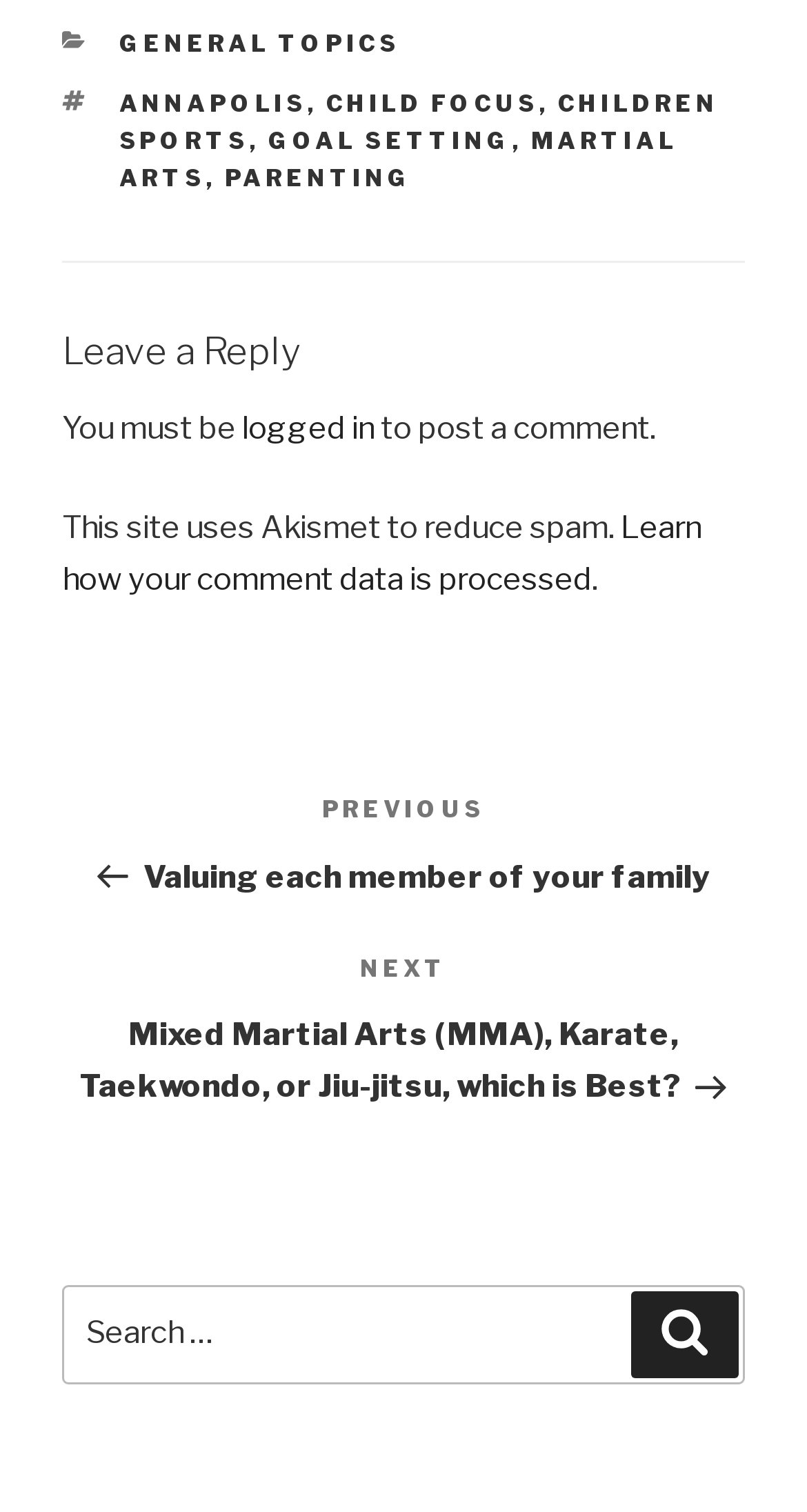Using the element description: "logged in", determine the bounding box coordinates for the specified UI element. The coordinates should be four float numbers between 0 and 1, [left, top, right, bottom].

[0.3, 0.271, 0.464, 0.296]